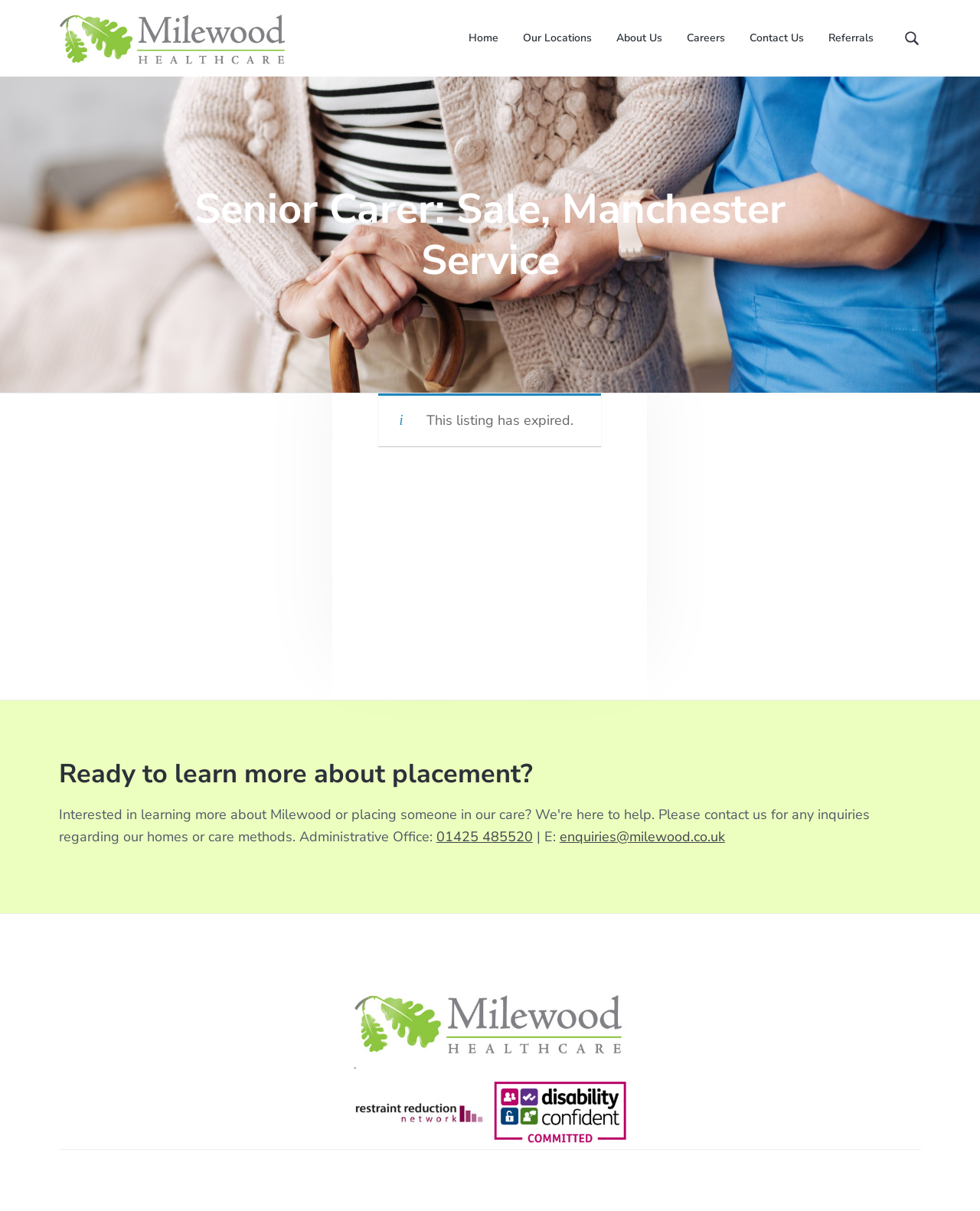Determine the main heading of the webpage and generate its text.

Senior Carer: Sale, Manchester Service